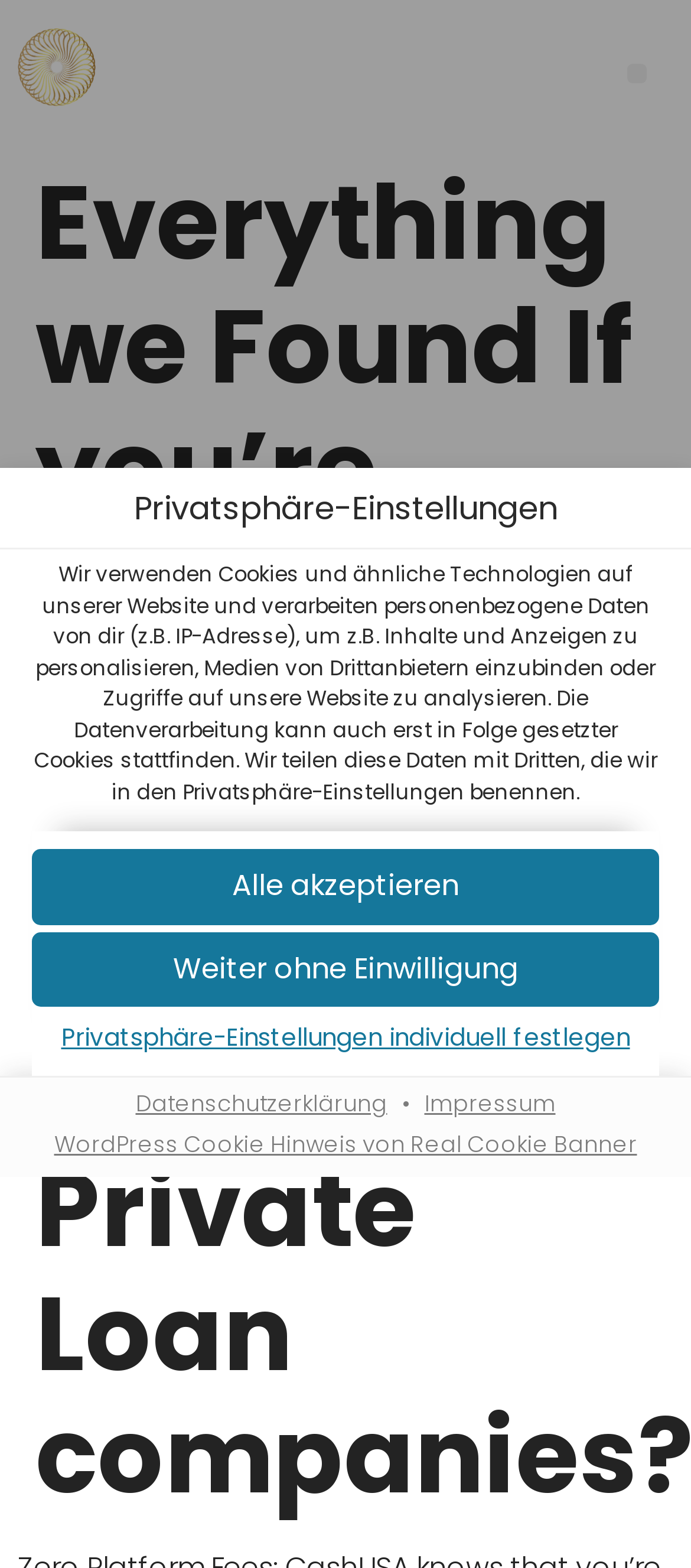Indicate the bounding box coordinates of the element that must be clicked to execute the instruction: "View imprint". The coordinates should be given as four float numbers between 0 and 1, i.e., [left, top, right, bottom].

[0.601, 0.695, 0.817, 0.714]